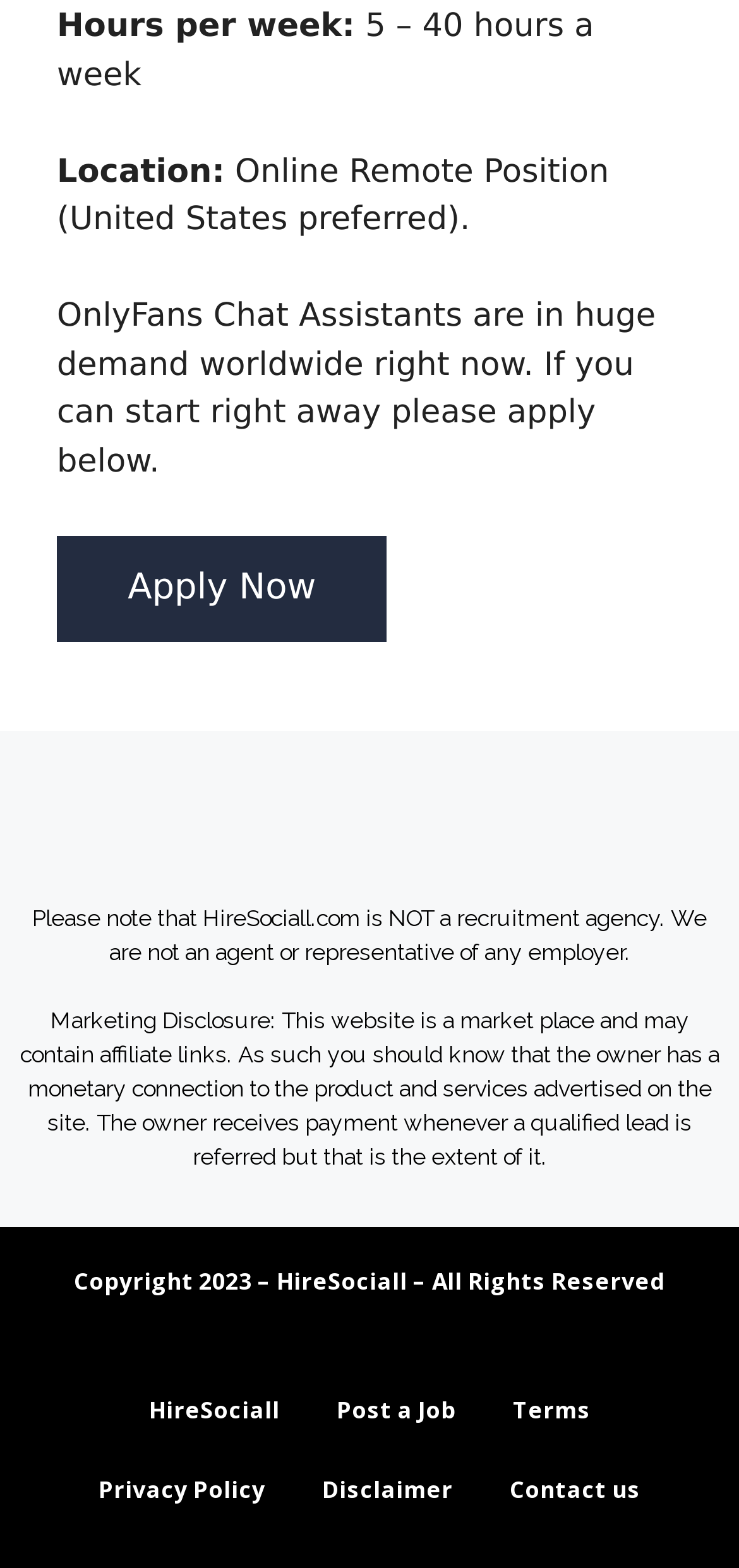Bounding box coordinates are to be given in the format (top-left x, top-left y, bottom-right x, bottom-right y). All values must be floating point numbers between 0 and 1. Provide the bounding box coordinate for the UI element described as: Privacy Policy

[0.095, 0.925, 0.397, 0.976]